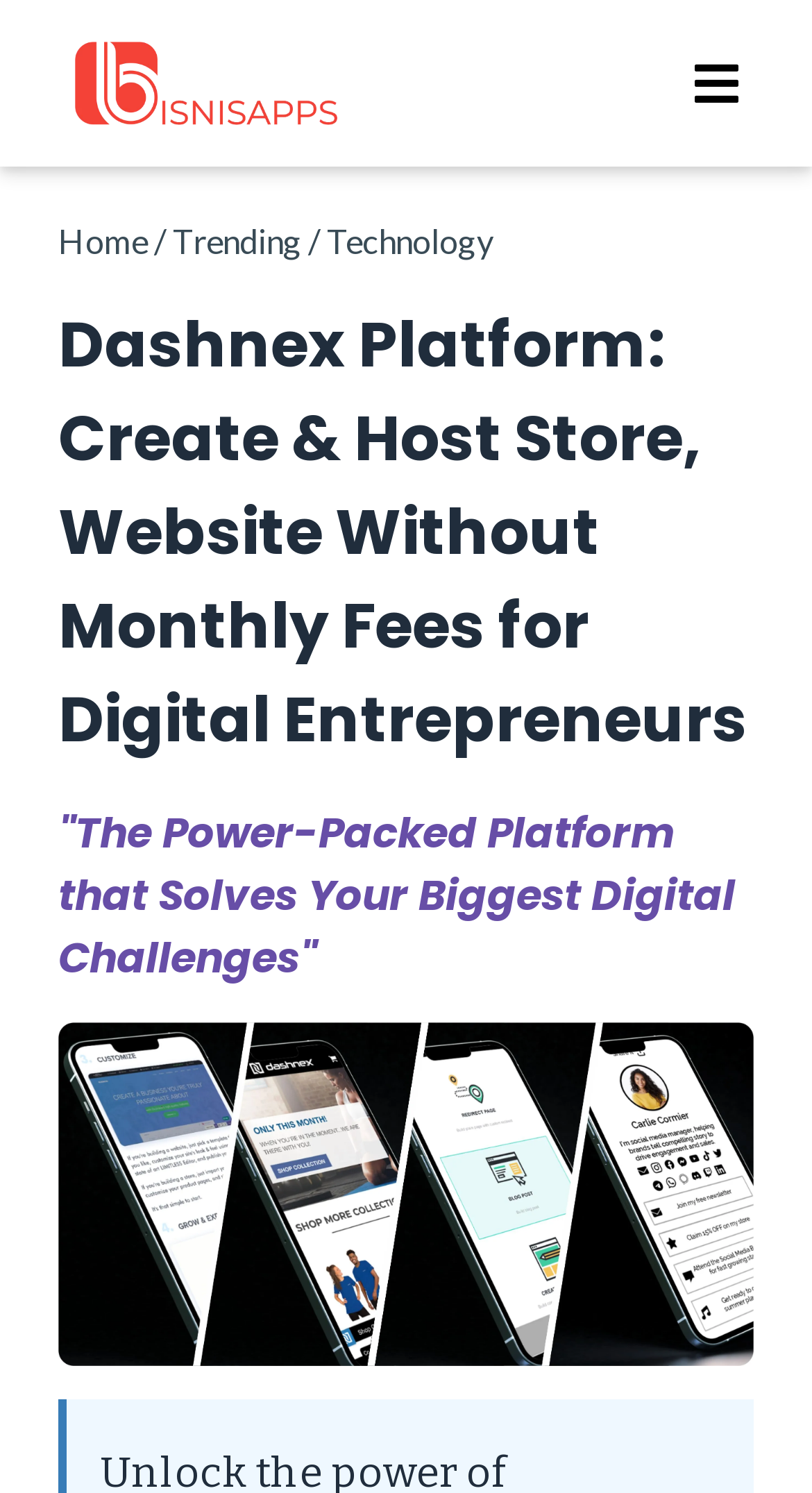What is the tone of the webpage?
Craft a detailed and extensive response to the question.

The language and tone used on the webpage, such as 'Empowering Digital Entrepreneurs and Marketers for Success' and 'The Power-Packed Platform that Solves Your Biggest Digital Challenges', convey a sense of professionalism and empowerment, suggesting that the Dashnex Platform is a powerful tool for entrepreneurs and marketers.